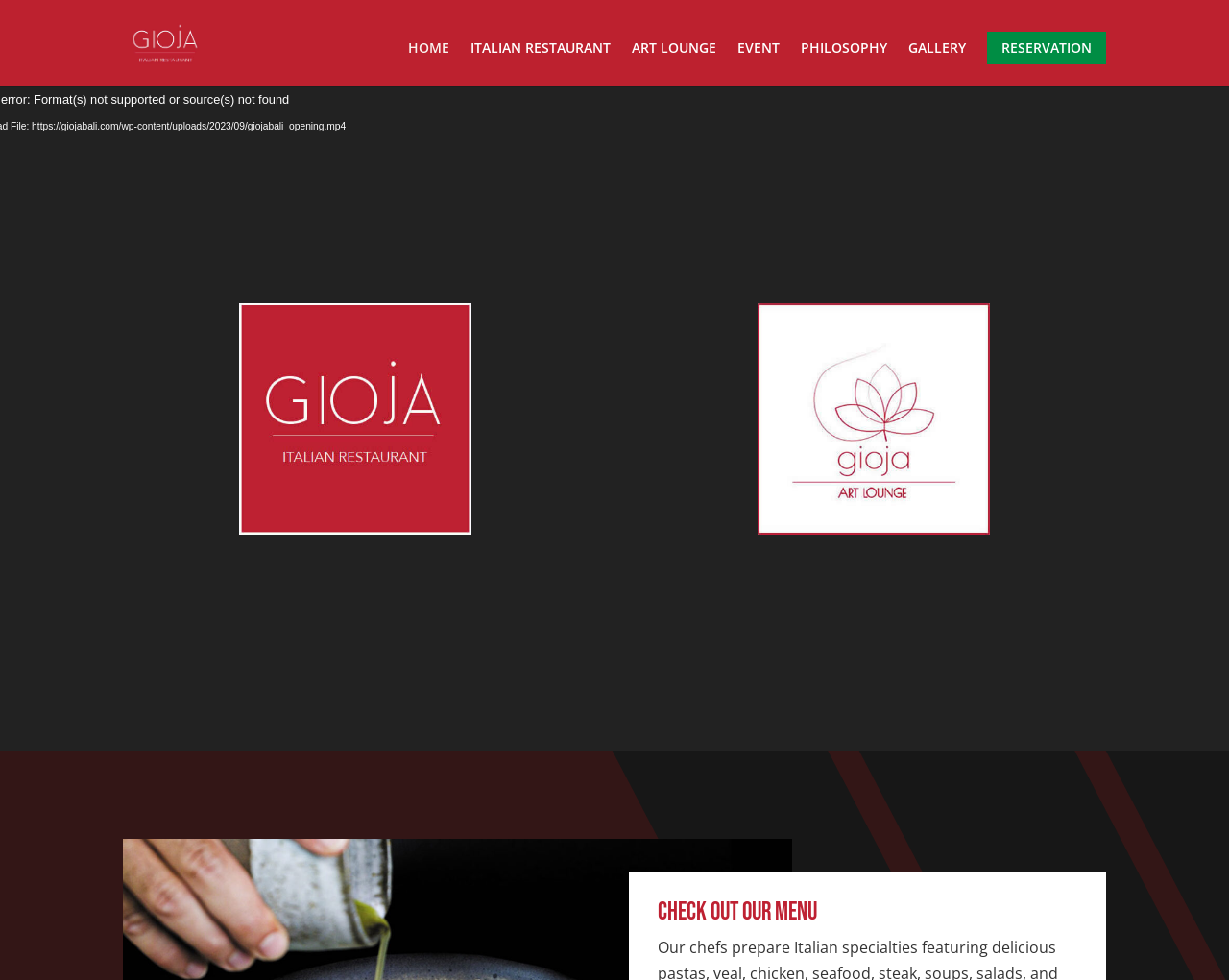Provide a single word or phrase answer to the question: 
How many menu categories are there?

5